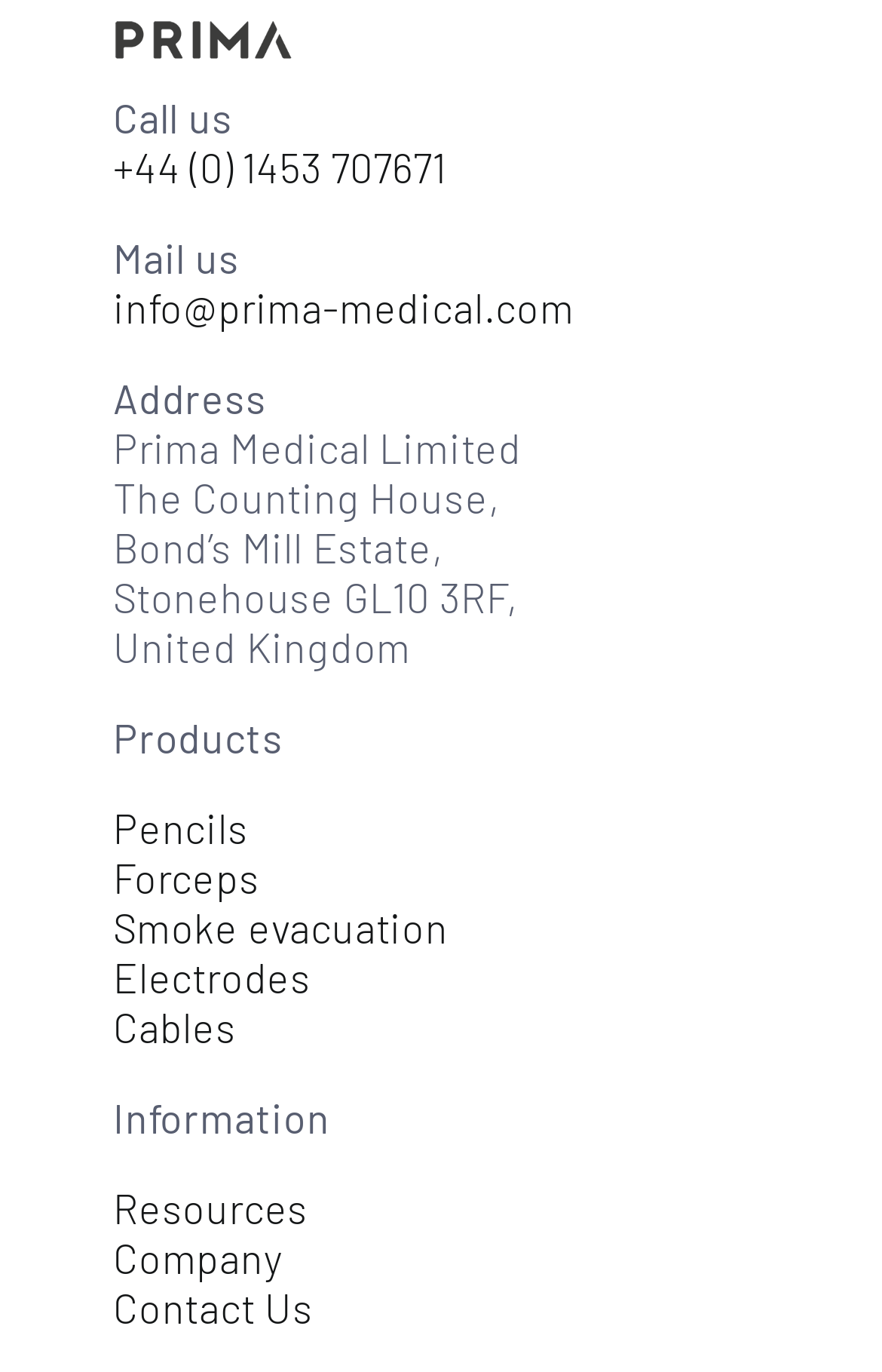Please pinpoint the bounding box coordinates for the region I should click to adhere to this instruction: "Send an email to info@prima-medical.com".

[0.128, 0.206, 0.651, 0.243]